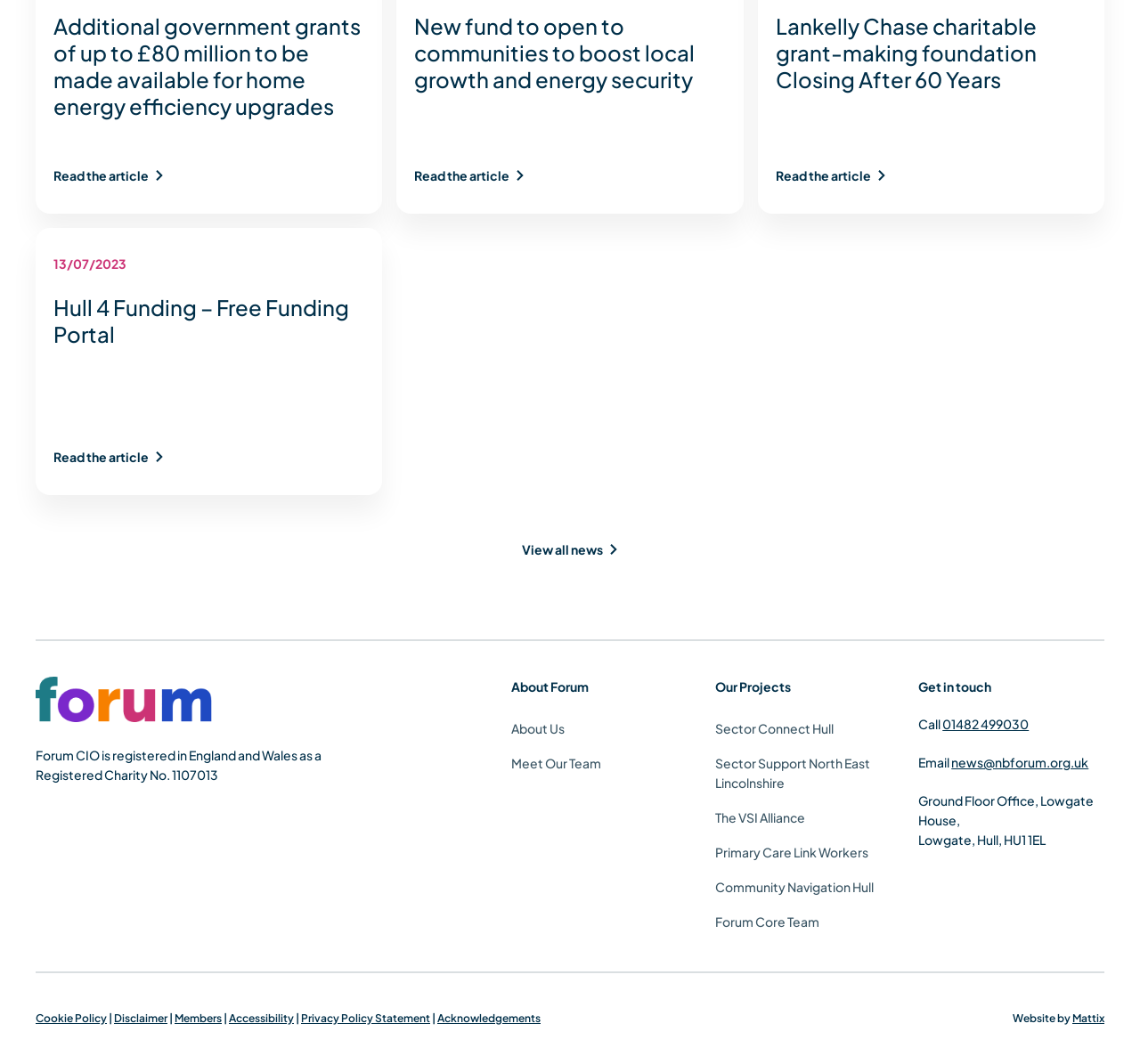Kindly respond to the following question with a single word or a brief phrase: 
What is the phone number to contact?

01482 499030